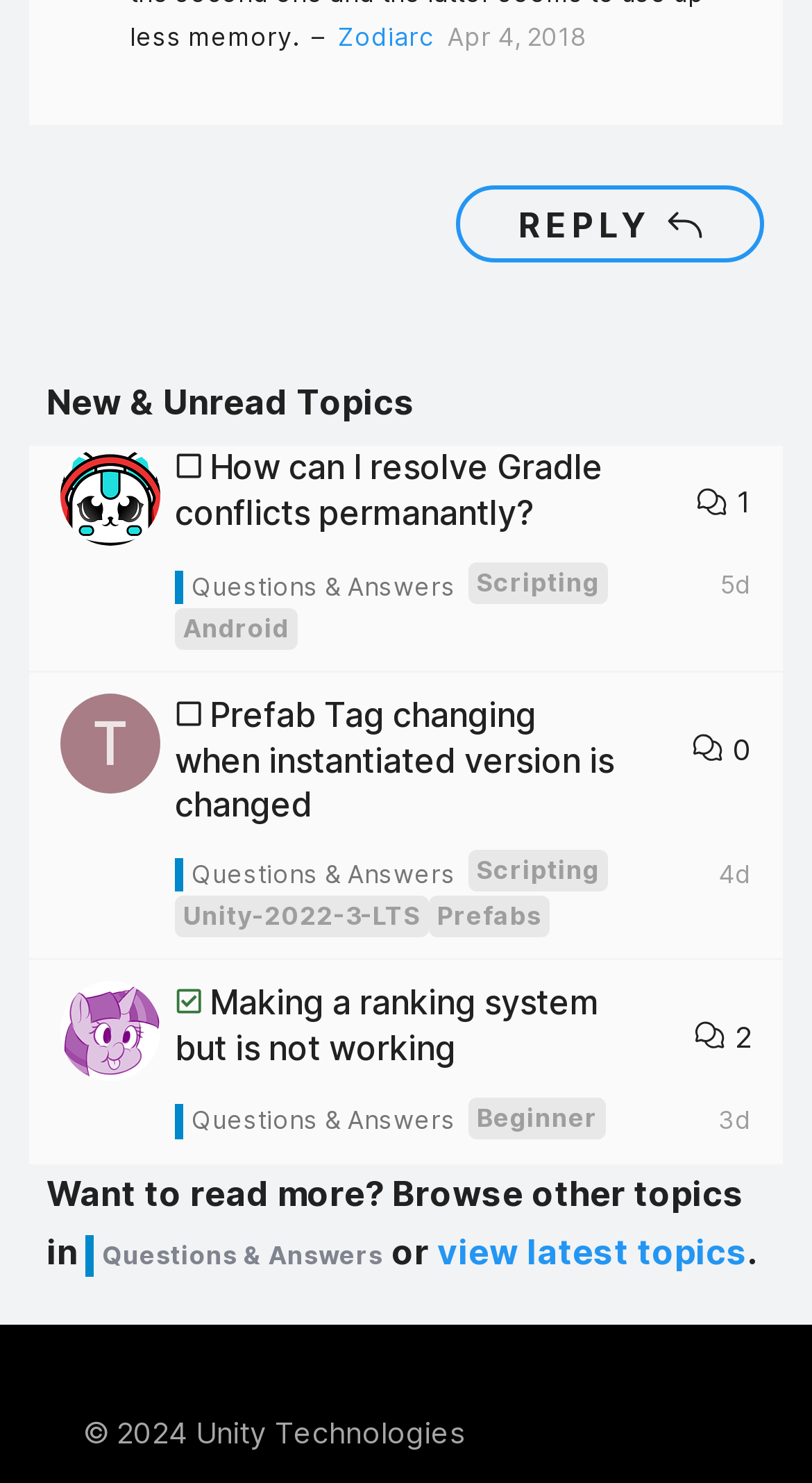Identify the bounding box for the described UI element. Provide the coordinates in (top-left x, top-left y, bottom-right x, bottom-right y) format with values ranging from 0 to 1: aria-label="dstears's profile, latest poster"

[0.074, 0.681, 0.197, 0.705]